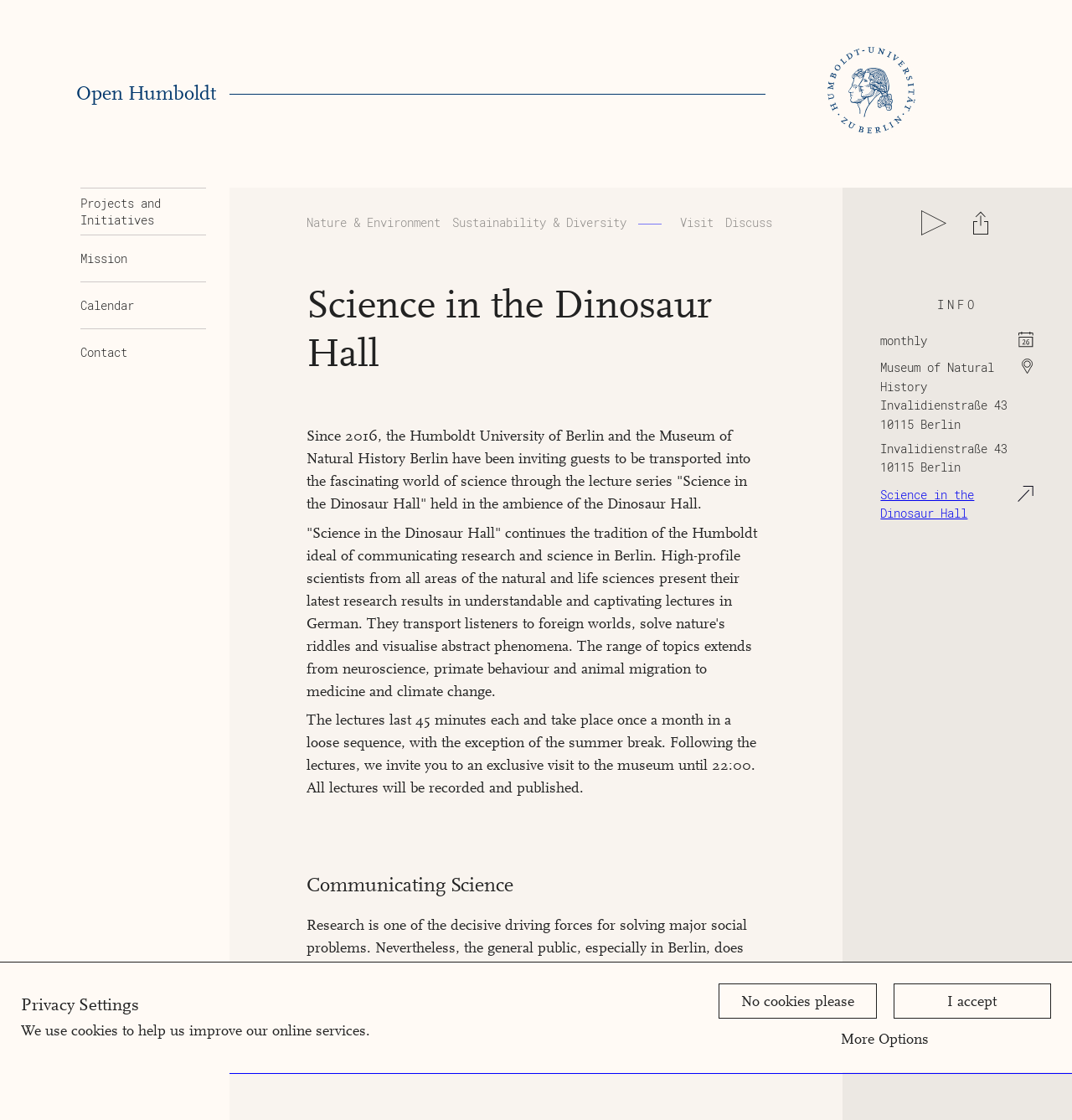What is the name of the lecture series?
Please answer the question as detailed as possible.

I found the answer by looking at the heading 'Science in the Dinosaur Hall' and the link 'Science in the Dinosaur Hall' which suggests that it is the name of the lecture series.